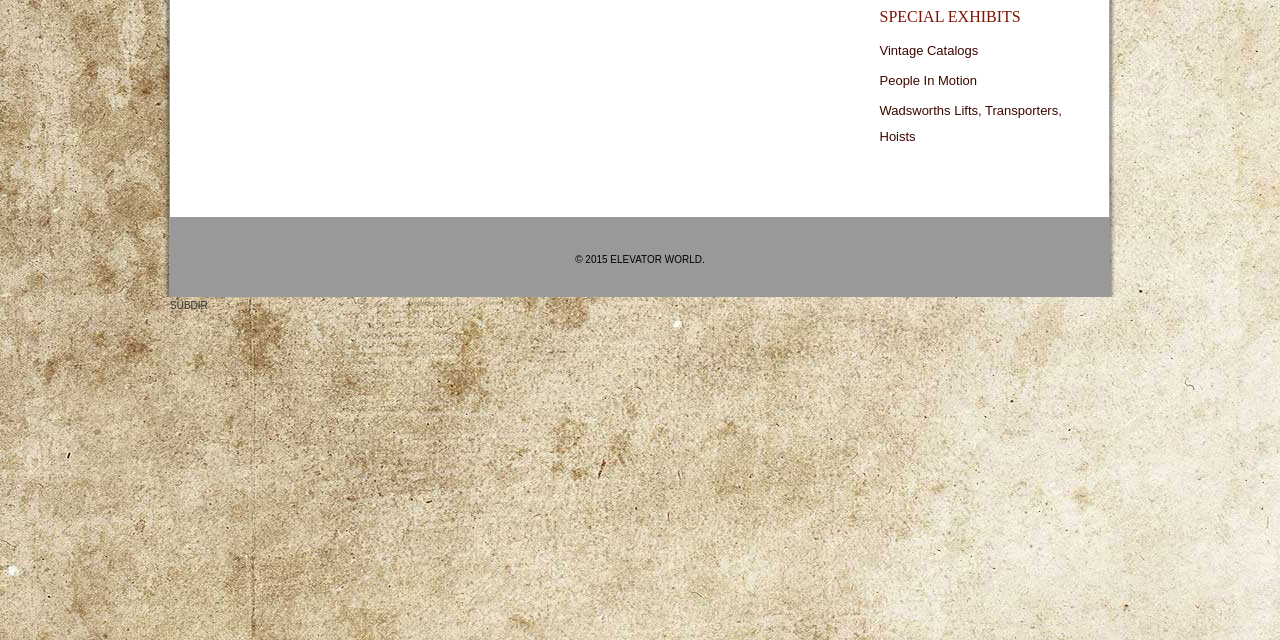Determine the bounding box coordinates of the UI element described by: "Vintage Catalogs".

[0.687, 0.067, 0.764, 0.091]